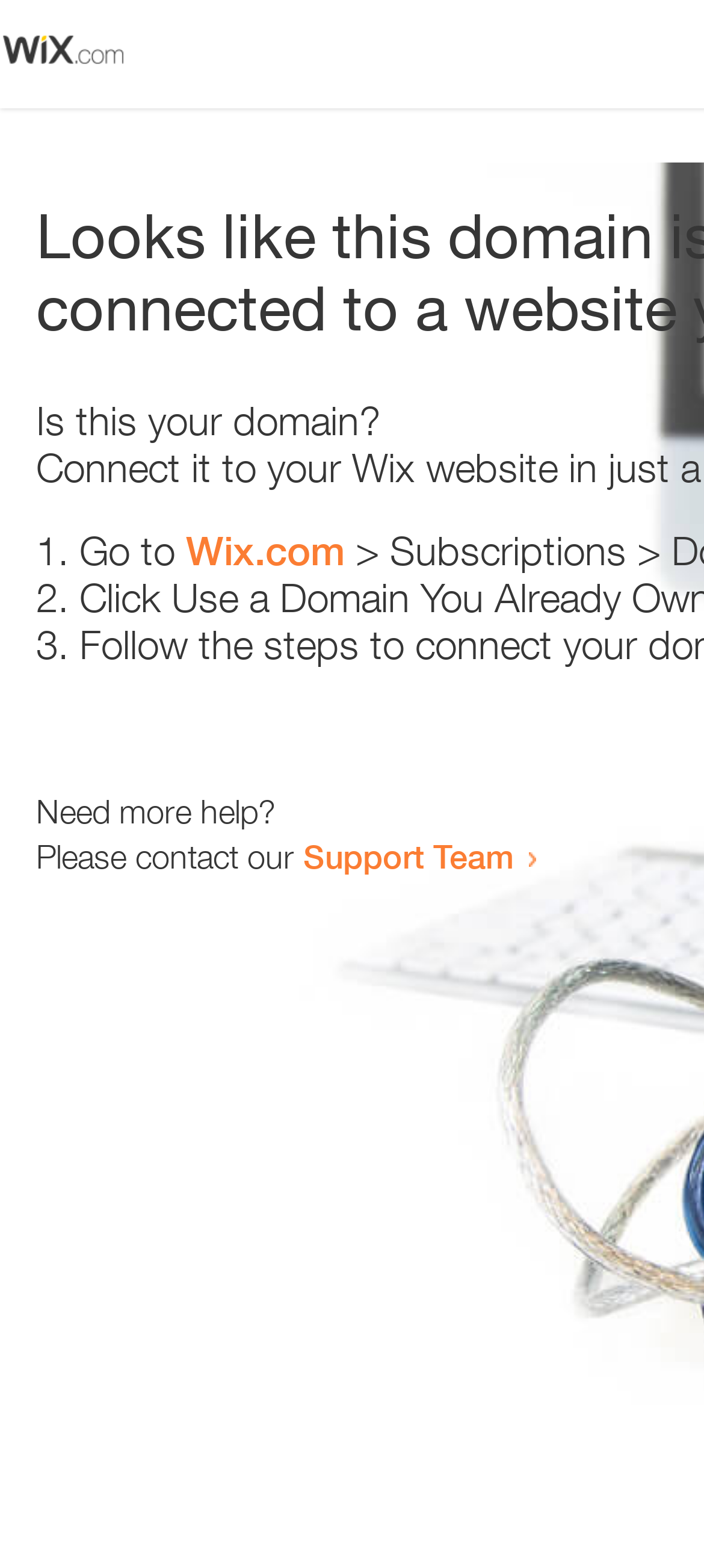Please give a concise answer to this question using a single word or phrase: 
What is the link text at the bottom of the page?

Support Team